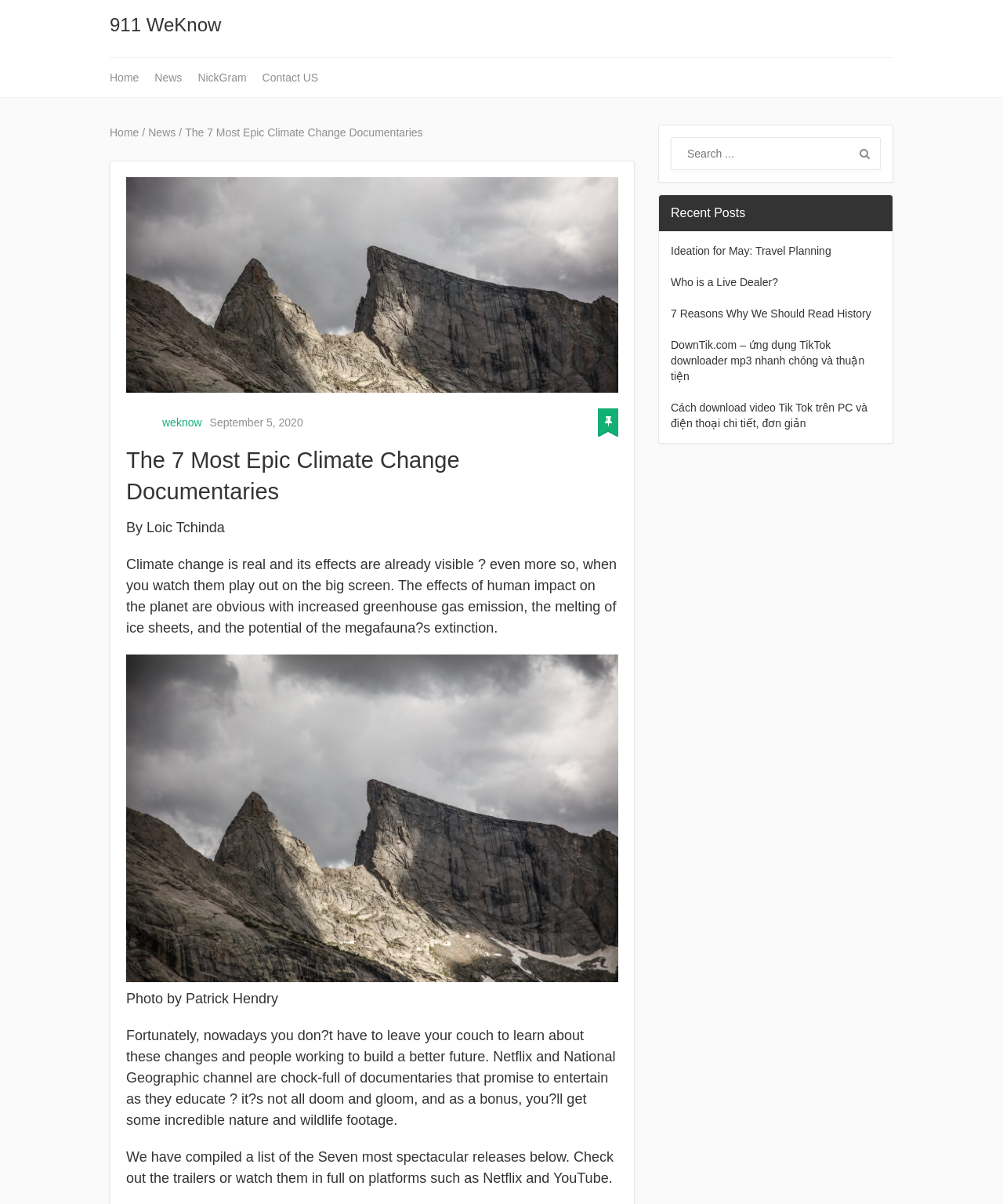Please identify the bounding box coordinates of the element's region that needs to be clicked to fulfill the following instruction: "Learn about 'The Netflix Crime Thriller- True Story’s Ending Explained'". The bounding box coordinates should consist of four float numbers between 0 and 1, i.e., [left, top, right, bottom].

None